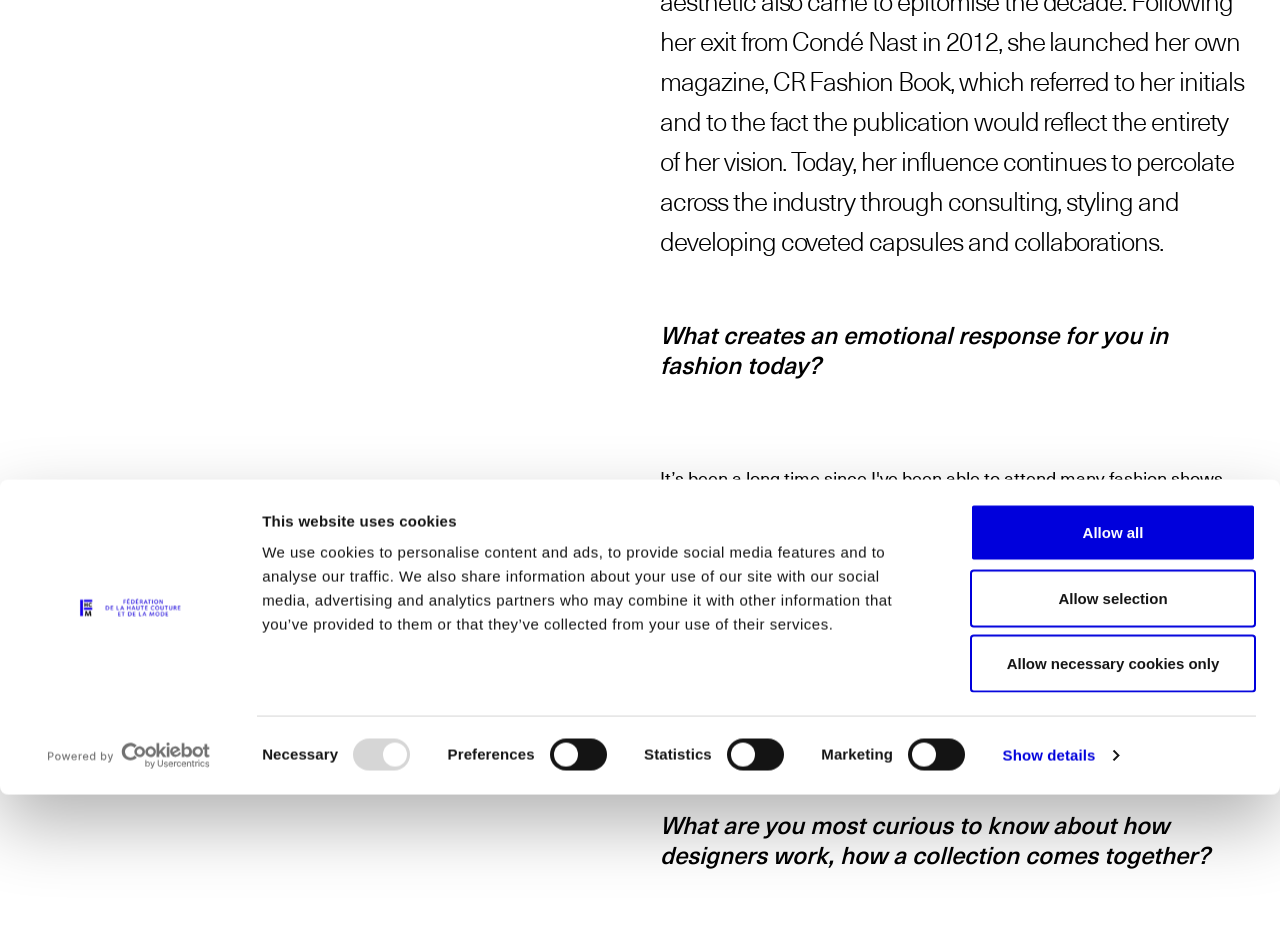Identify the bounding box for the described UI element: "Powered by Cookiebot".

[0.032, 0.623, 0.169, 0.655]